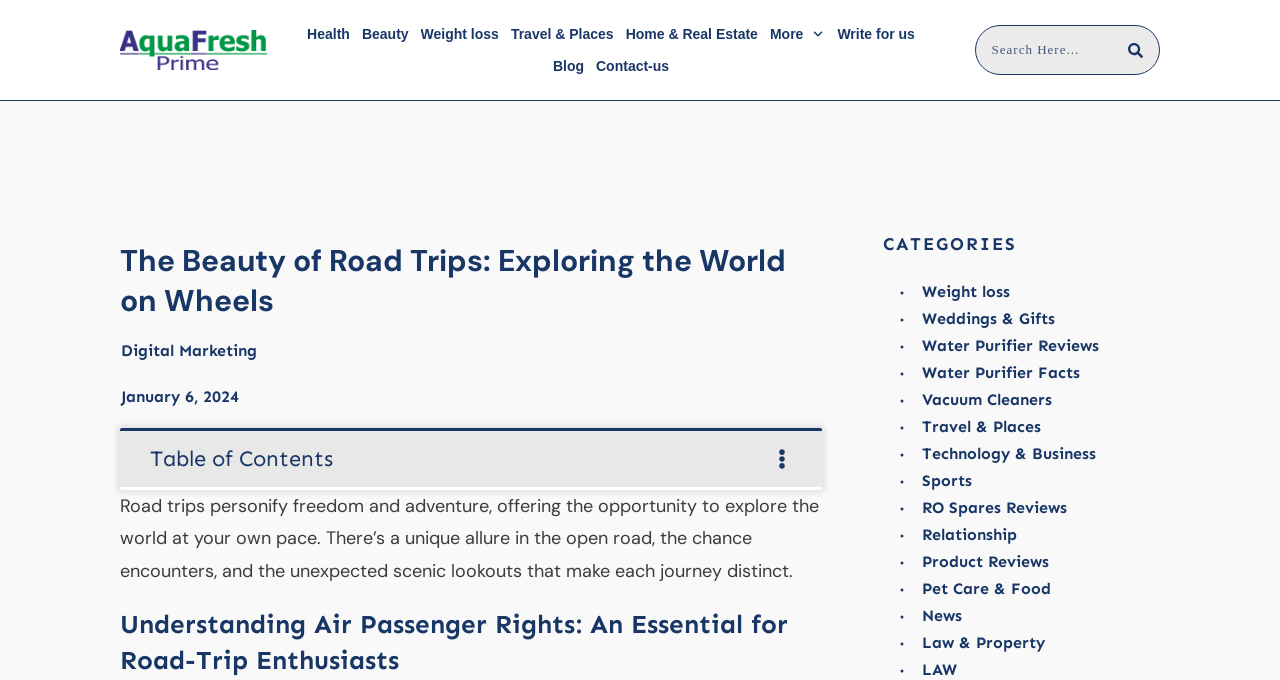Provide the bounding box coordinates of the HTML element this sentence describes: "Pet Care & Food". The bounding box coordinates consist of four float numbers between 0 and 1, i.e., [left, top, right, bottom].

[0.72, 0.849, 0.821, 0.884]